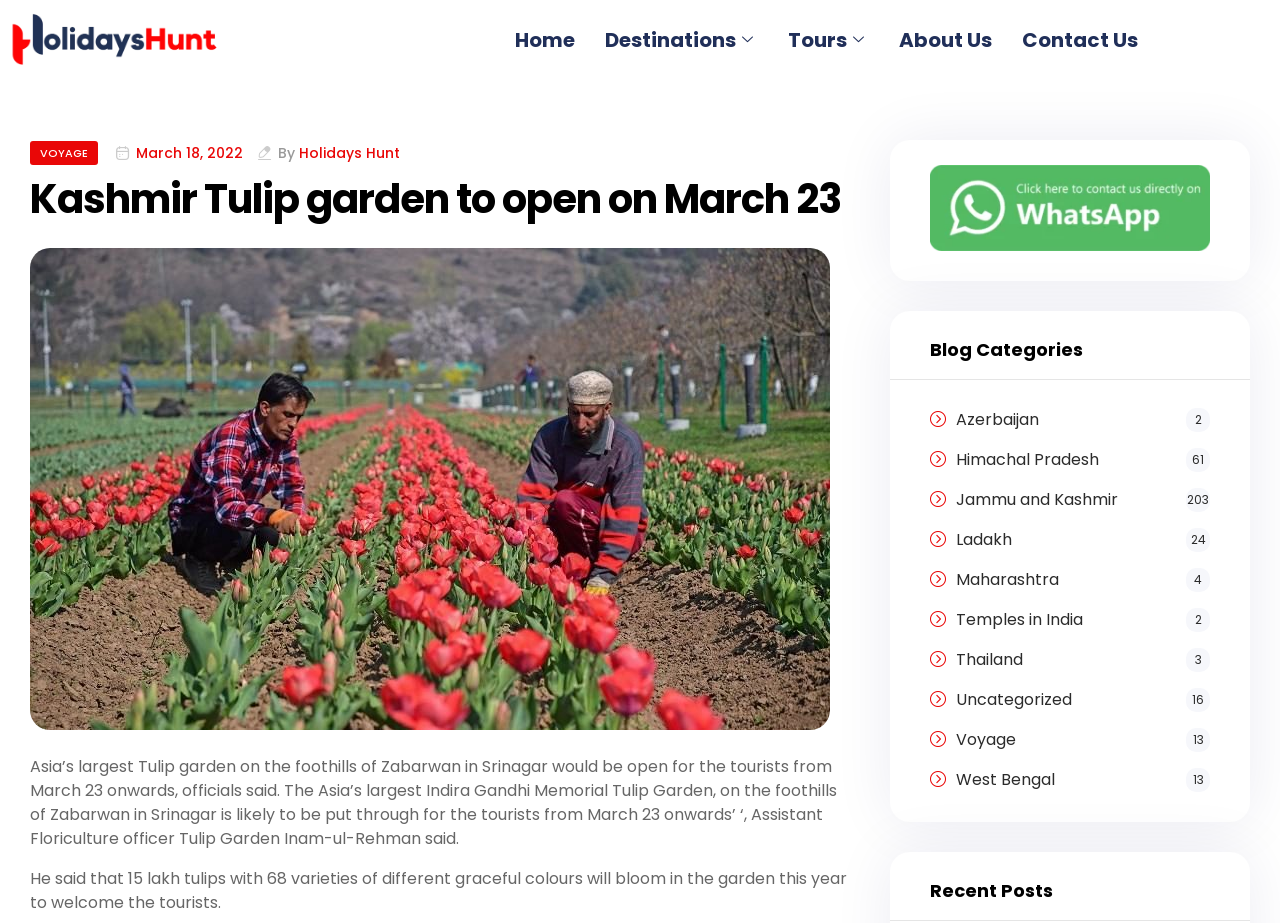Find the bounding box coordinates of the element you need to click on to perform this action: 'Read the article about Kashmir Tulip garden'. The coordinates should be represented by four float values between 0 and 1, in the format [left, top, right, bottom].

[0.023, 0.818, 0.654, 0.921]